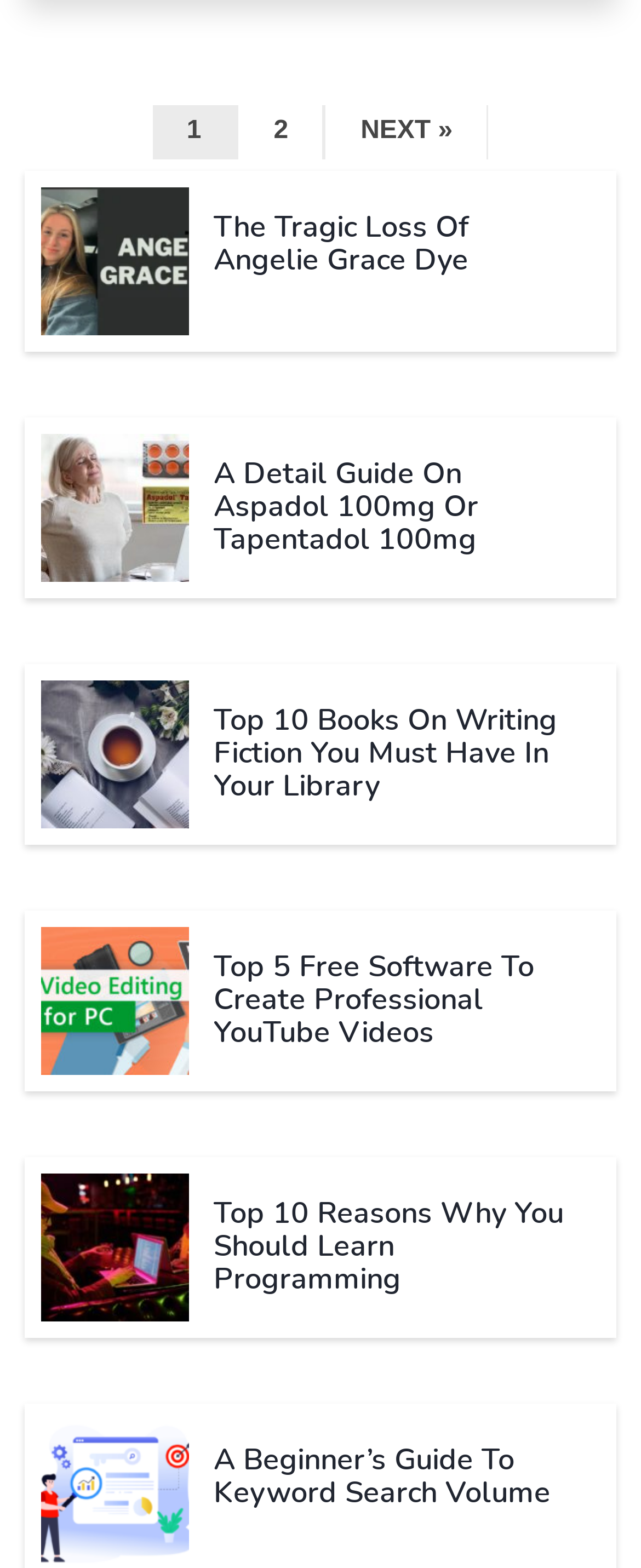Identify the bounding box coordinates for the region of the element that should be clicked to carry out the instruction: "read the article 'The Tragic Loss of Angelie Grace Dye'". The bounding box coordinates should be four float numbers between 0 and 1, i.e., [left, top, right, bottom].

[0.064, 0.119, 0.295, 0.214]